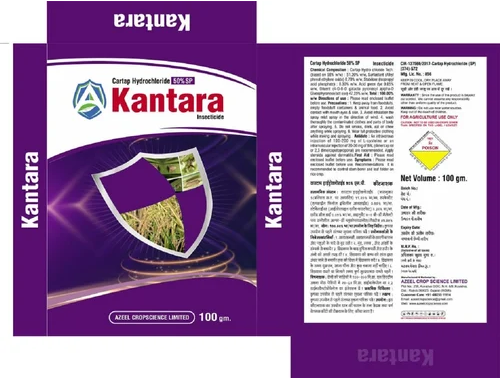Analyze the image and provide a detailed answer to the question: What is the name of the manufacturer?

The packaging highlights the manufacturer's name, Azeel Crop Science Limited, which is responsible for producing the Cartap Hydrochloride 50% SP Insecticide branded as Kantara.